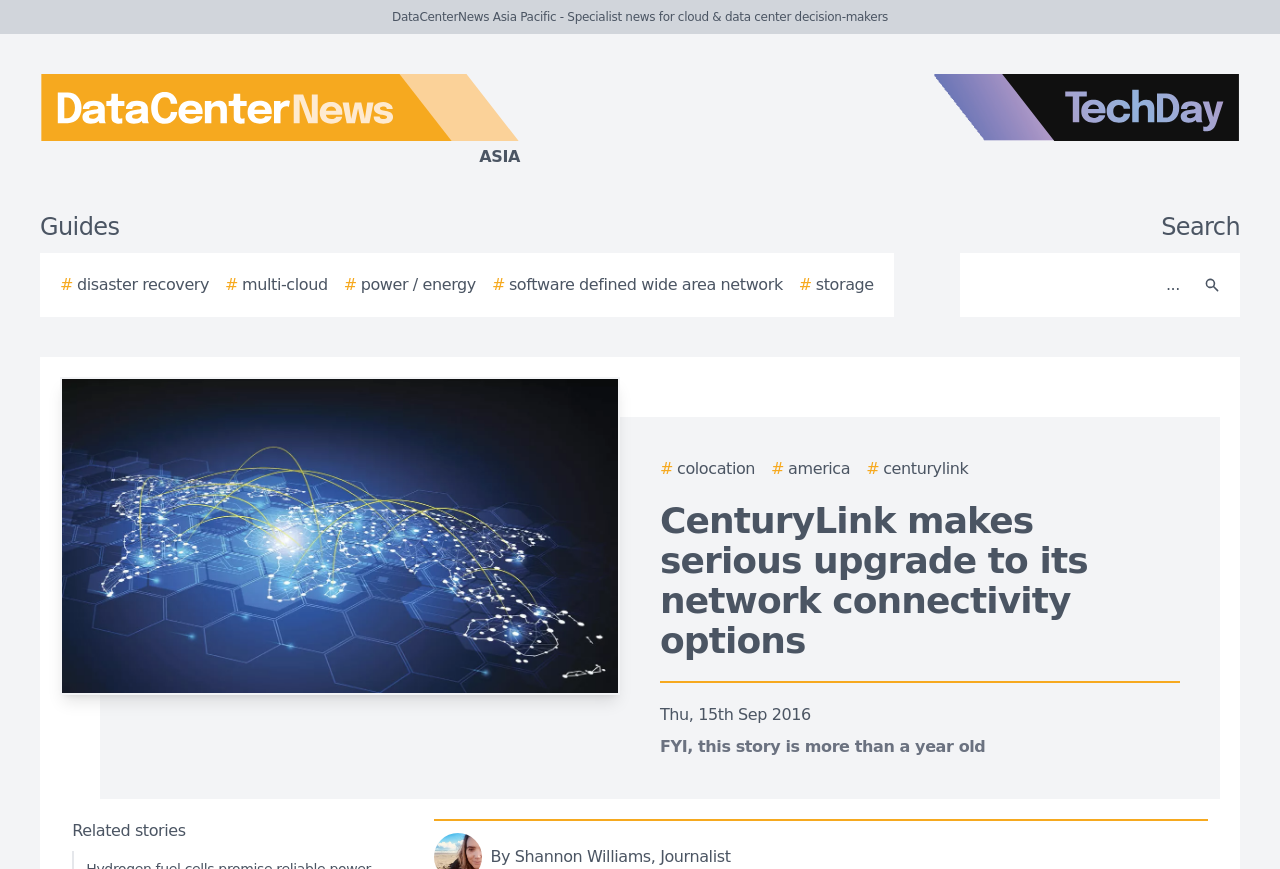What is the name of the news website?
Please provide a single word or phrase in response based on the screenshot.

DataCenterNews Asia Pacific